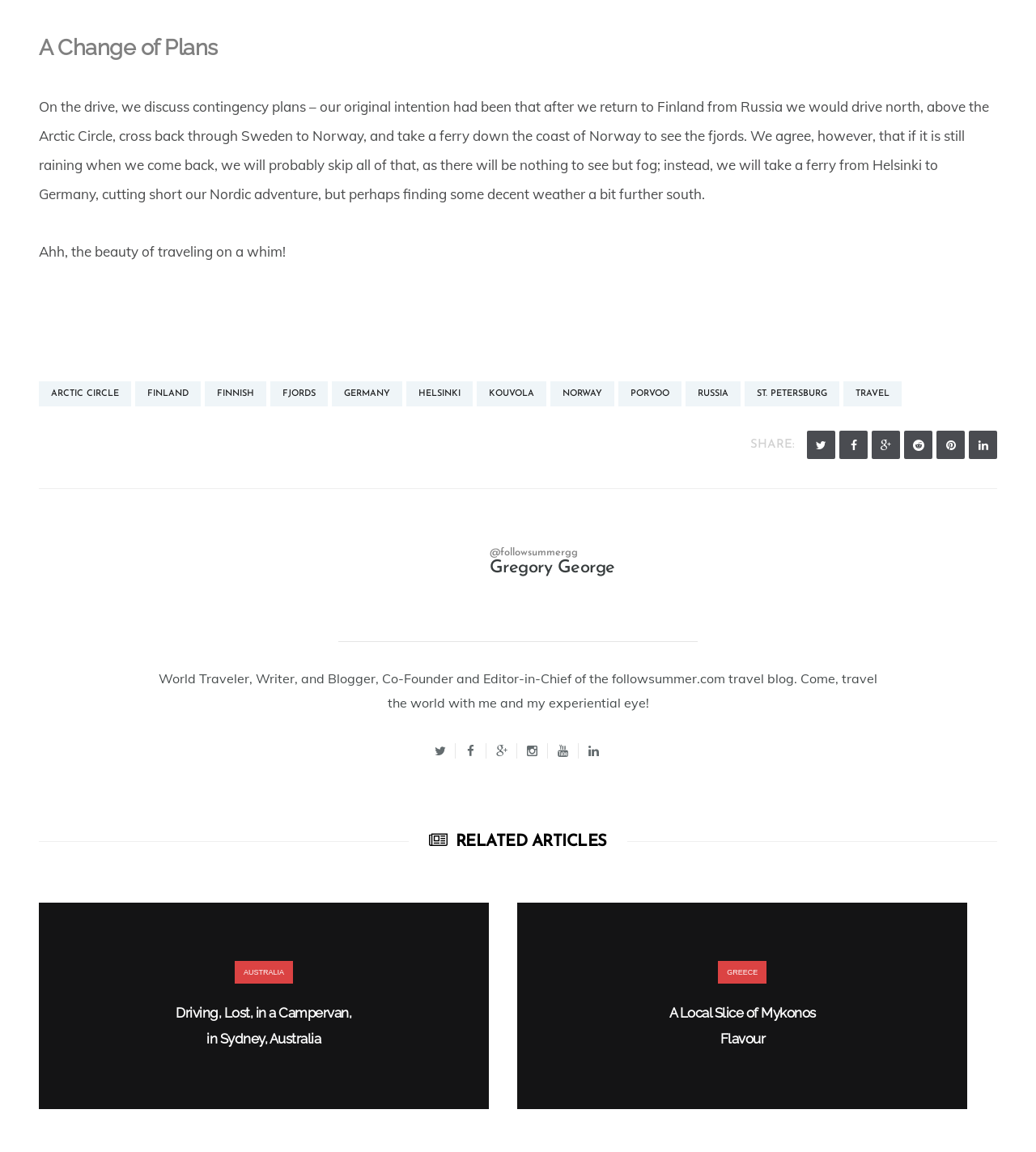From the details in the image, provide a thorough response to the question: What is the author's profession?

The author's profession is mentioned in the StaticText 'World Traveler, Writer, and Blogger, Co-Founder and Editor-in-Chief of the followsummer.com travel blog.' which describes the author's occupation.